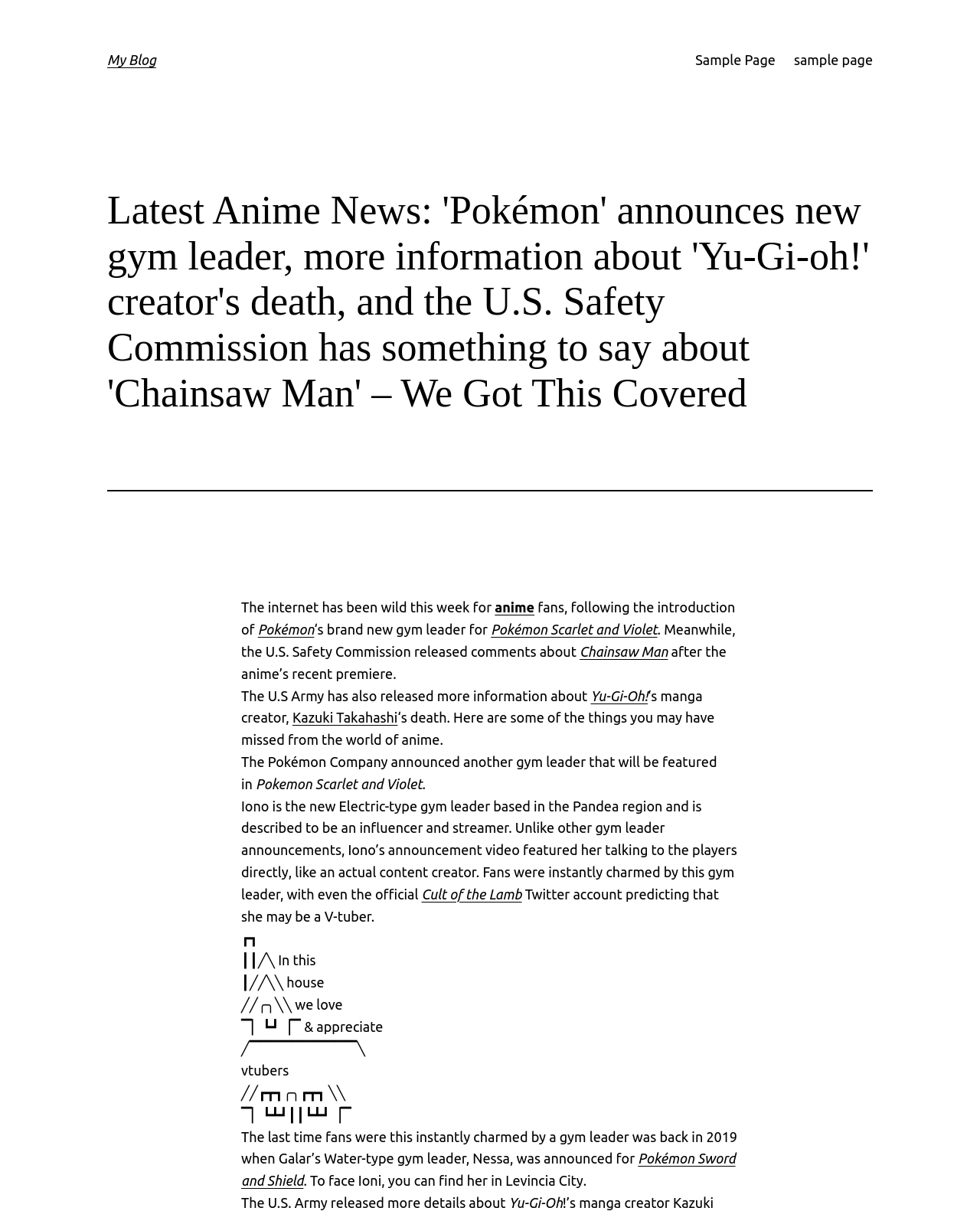Using the information in the image, give a detailed answer to the following question: What is the type of the new gym leader in Pokémon Scarlet and Violet?

The answer can be found in the article where it is mentioned that 'Iono is the new Electric-type gym leader based in the Pandea region and is described to be an influencer and streamer.'